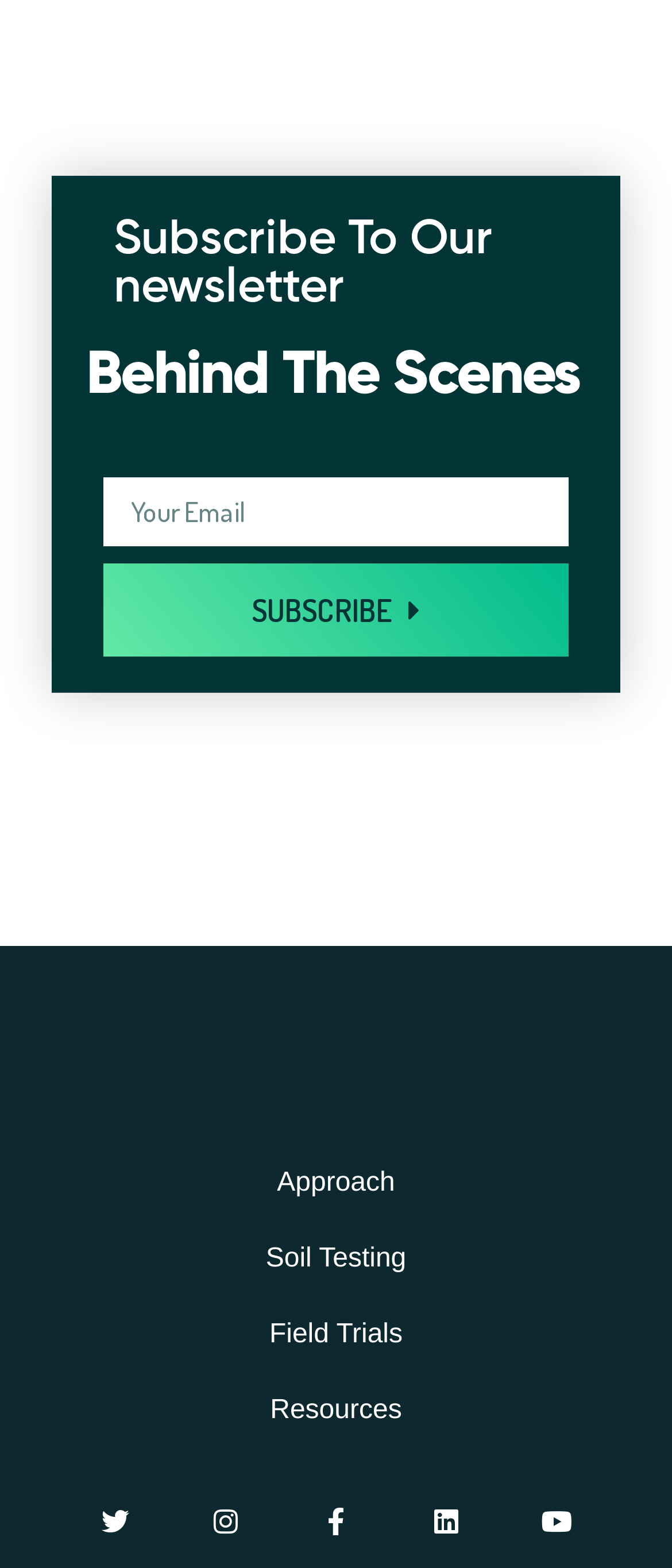Point out the bounding box coordinates of the section to click in order to follow this instruction: "Subscribe to the newsletter".

[0.154, 0.359, 0.846, 0.419]